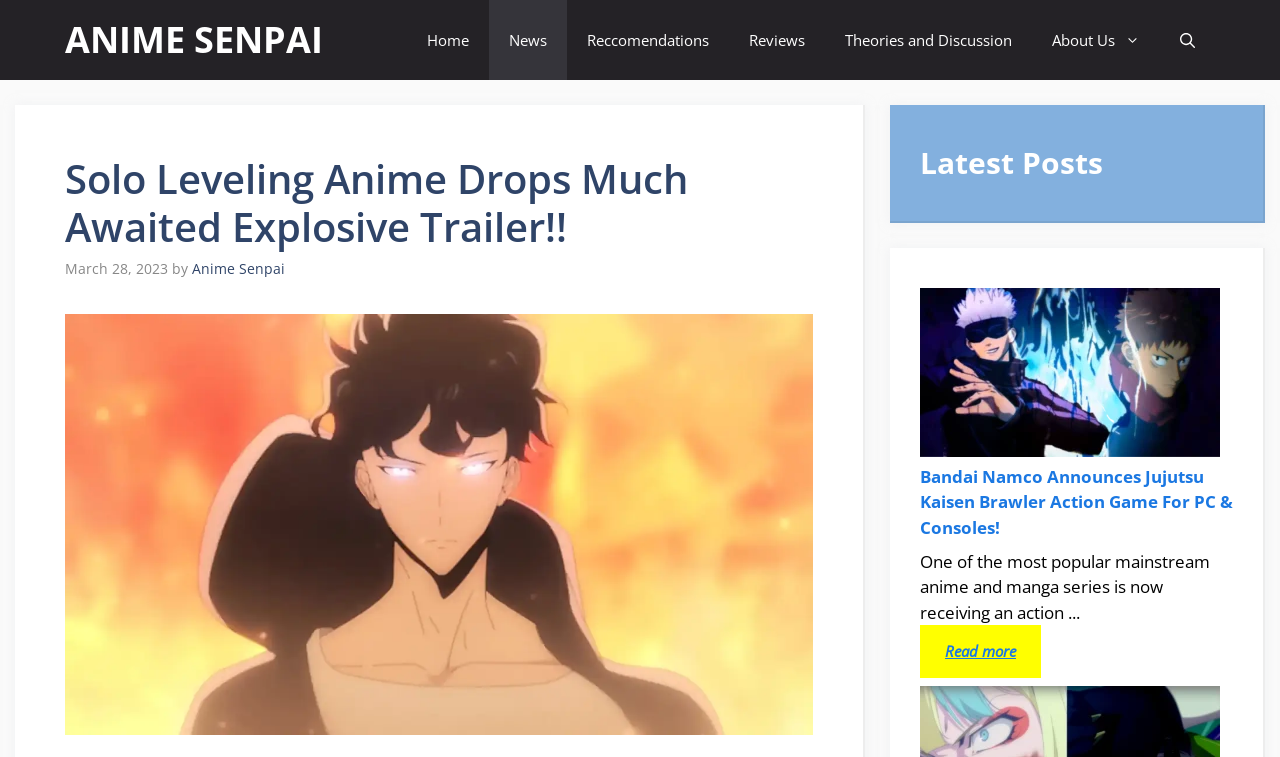Find and extract the text of the primary heading on the webpage.

Solo Leveling Anime Drops Much Awaited Explosive Trailer!!